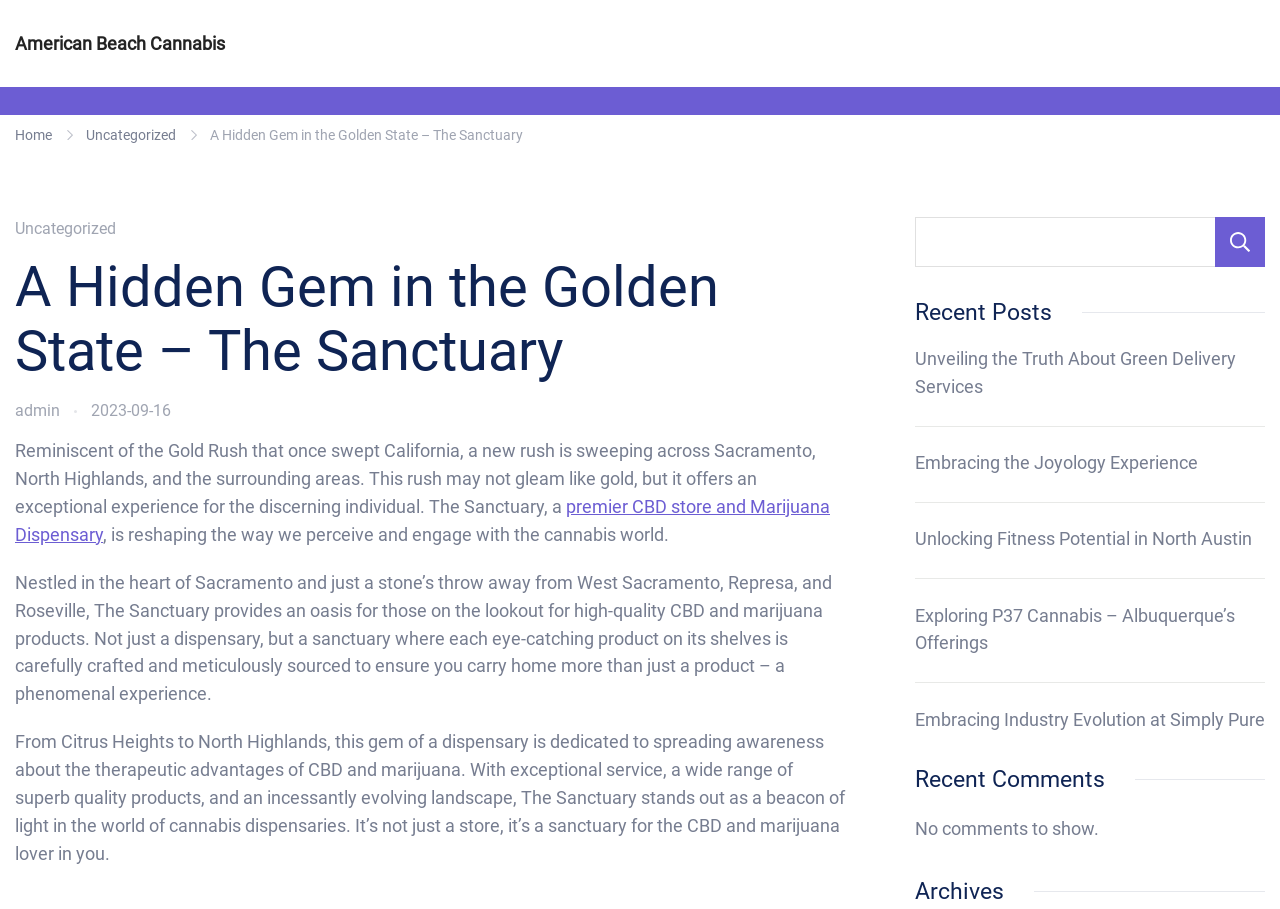Find the main header of the webpage and produce its text content.

A Hidden Gem in the Golden State – The Sanctuary